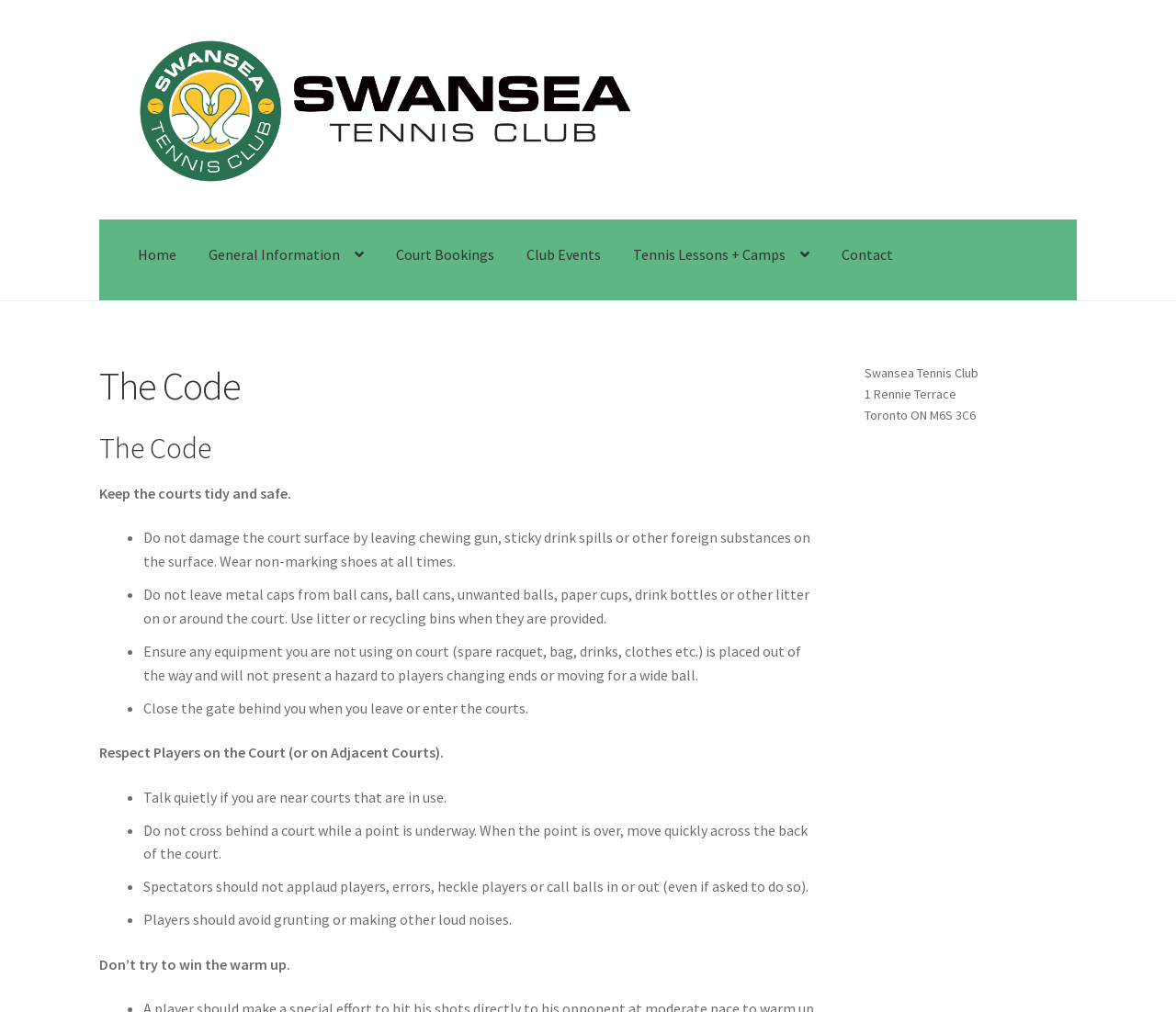What is the name of the tennis club?
Using the image, provide a concise answer in one word or a short phrase.

Swansea Tennis Club